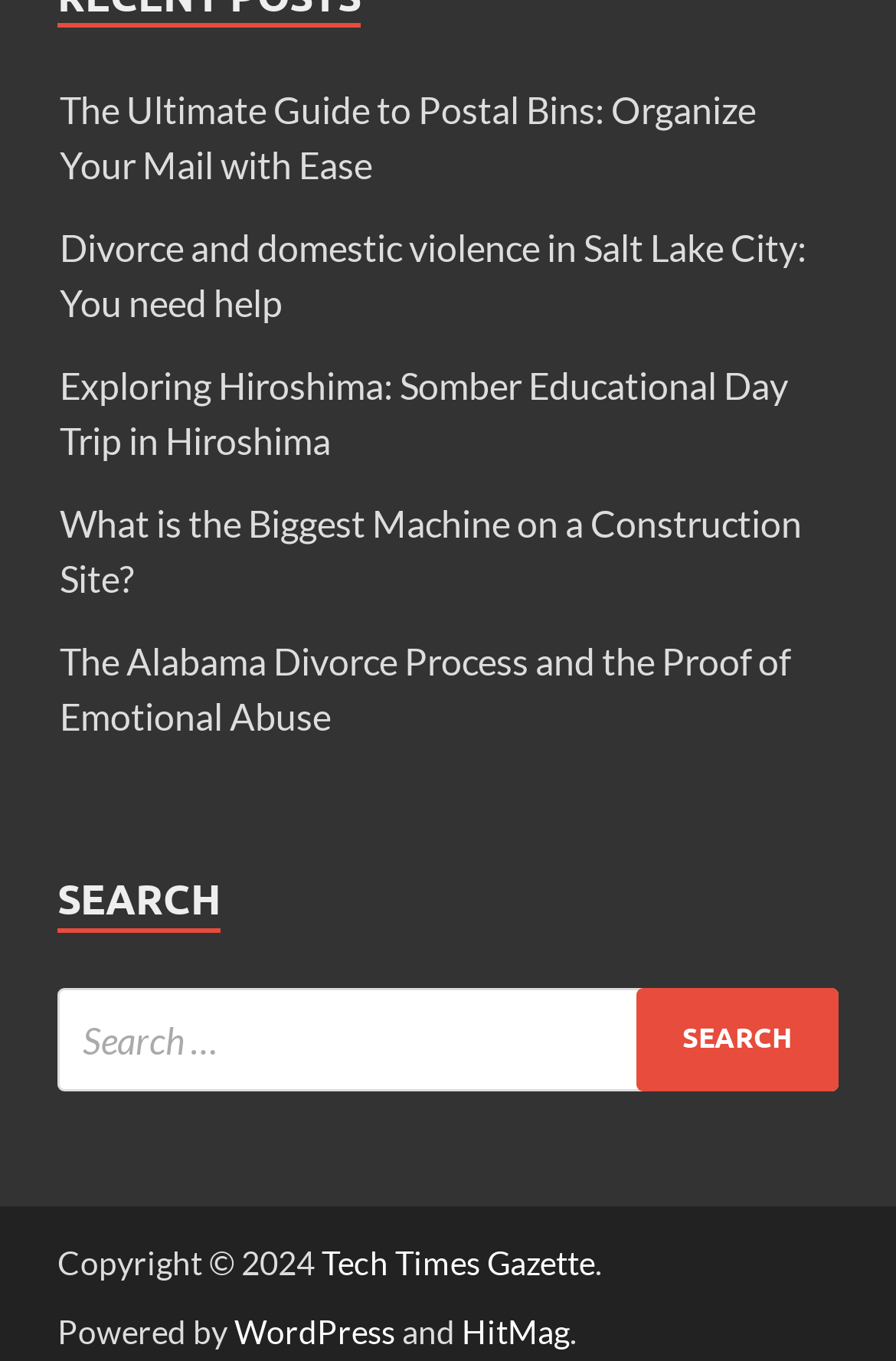Locate the bounding box coordinates for the element described below: "Tech Times Gazette". The coordinates must be four float values between 0 and 1, formatted as [left, top, right, bottom].

[0.359, 0.913, 0.664, 0.941]